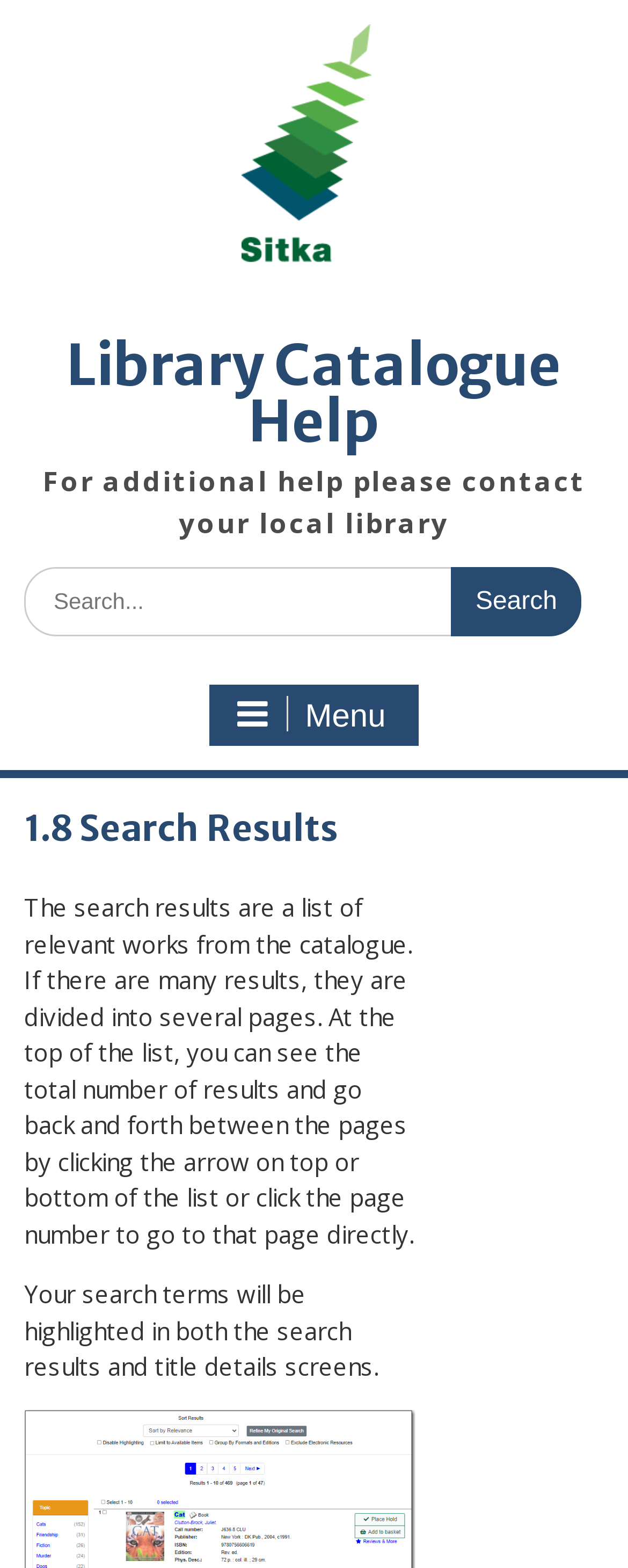What is the total number of search results displayed?
Using the visual information from the image, give a one-word or short-phrase answer.

Not specified